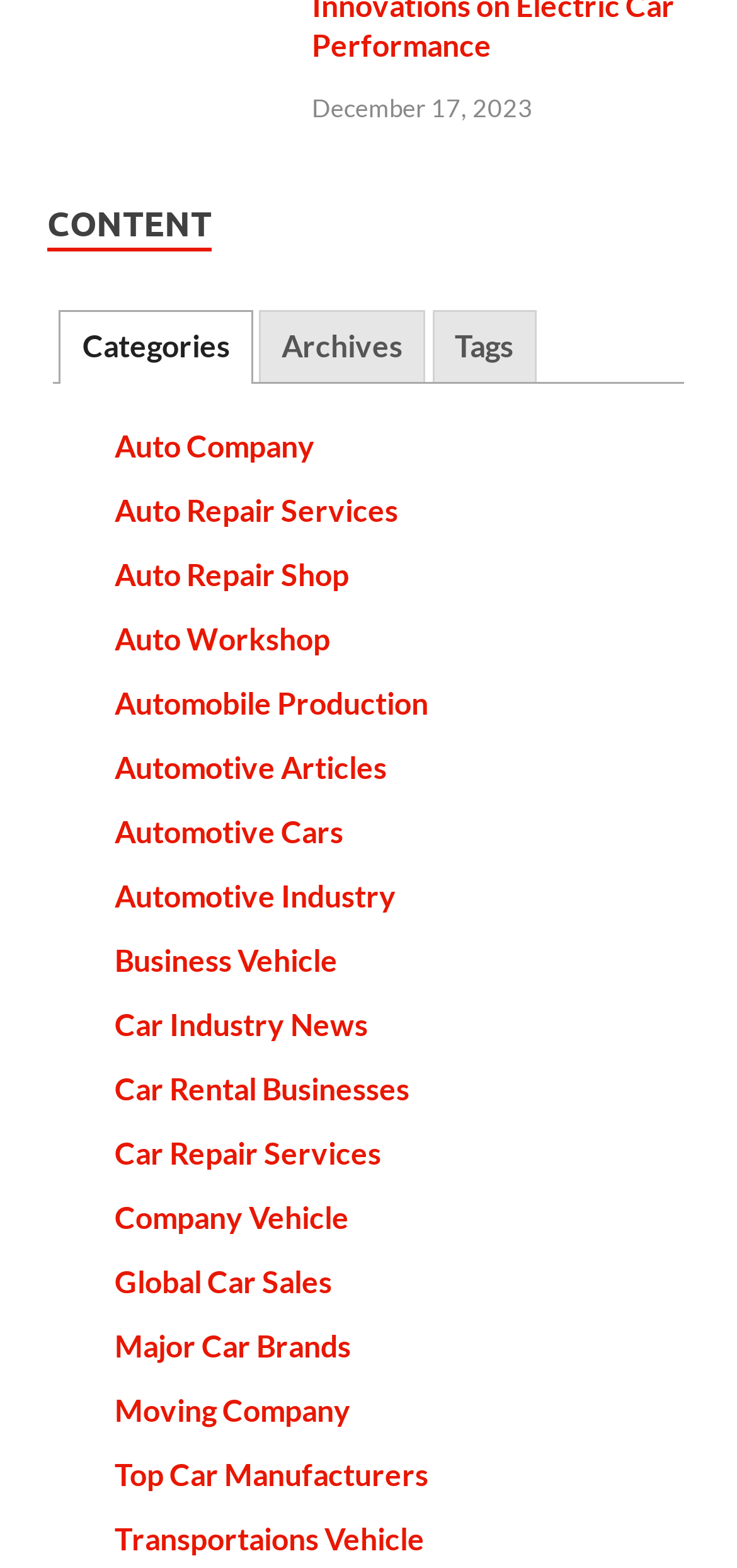Find the bounding box coordinates of the area that needs to be clicked in order to achieve the following instruction: "Click on the Auto Company link". The coordinates should be specified as four float numbers between 0 and 1, i.e., [left, top, right, bottom].

[0.155, 0.272, 0.427, 0.295]